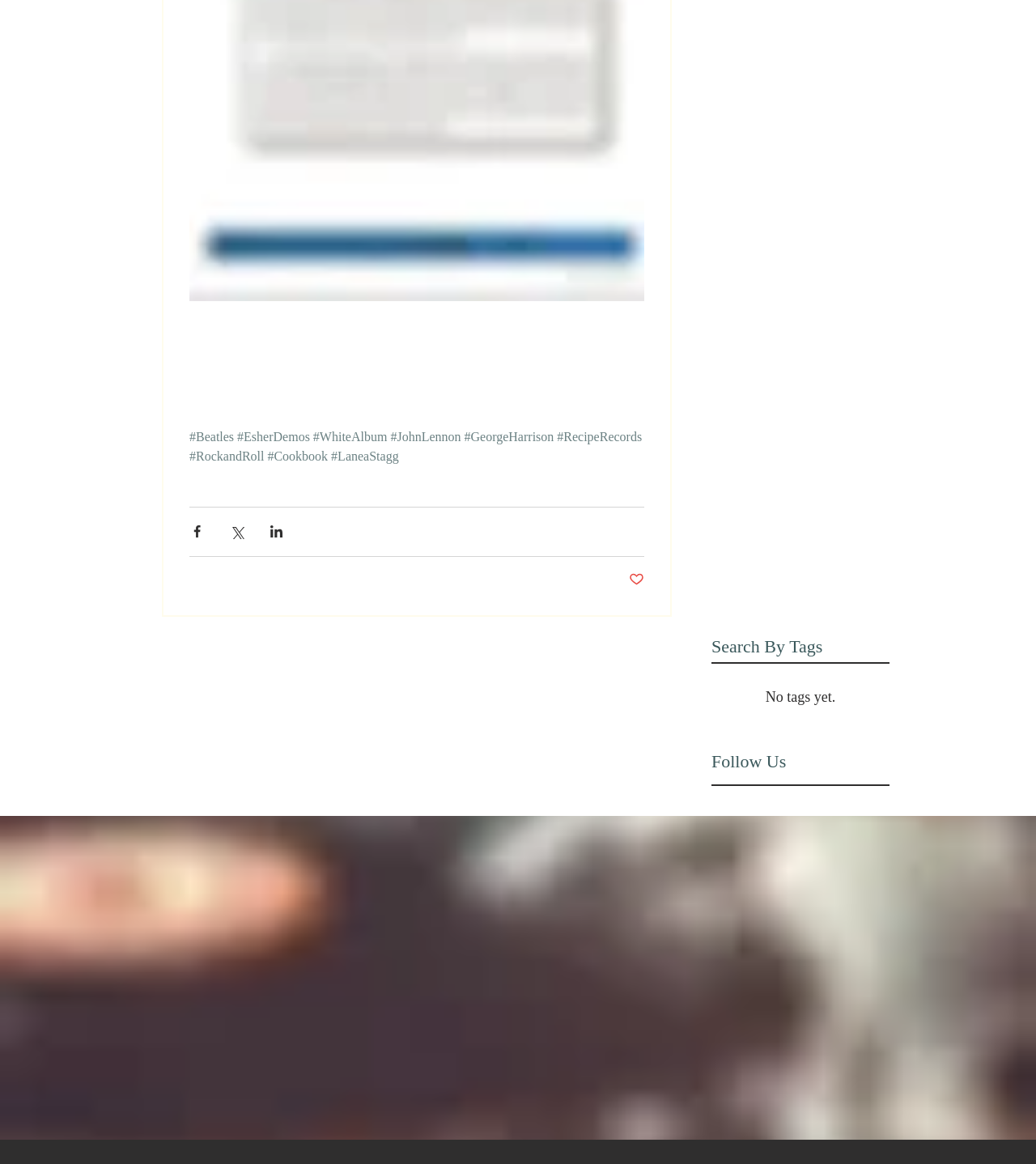How many social media links are present in the 'Follow Us' section?
From the image, provide a succinct answer in one word or a short phrase.

3